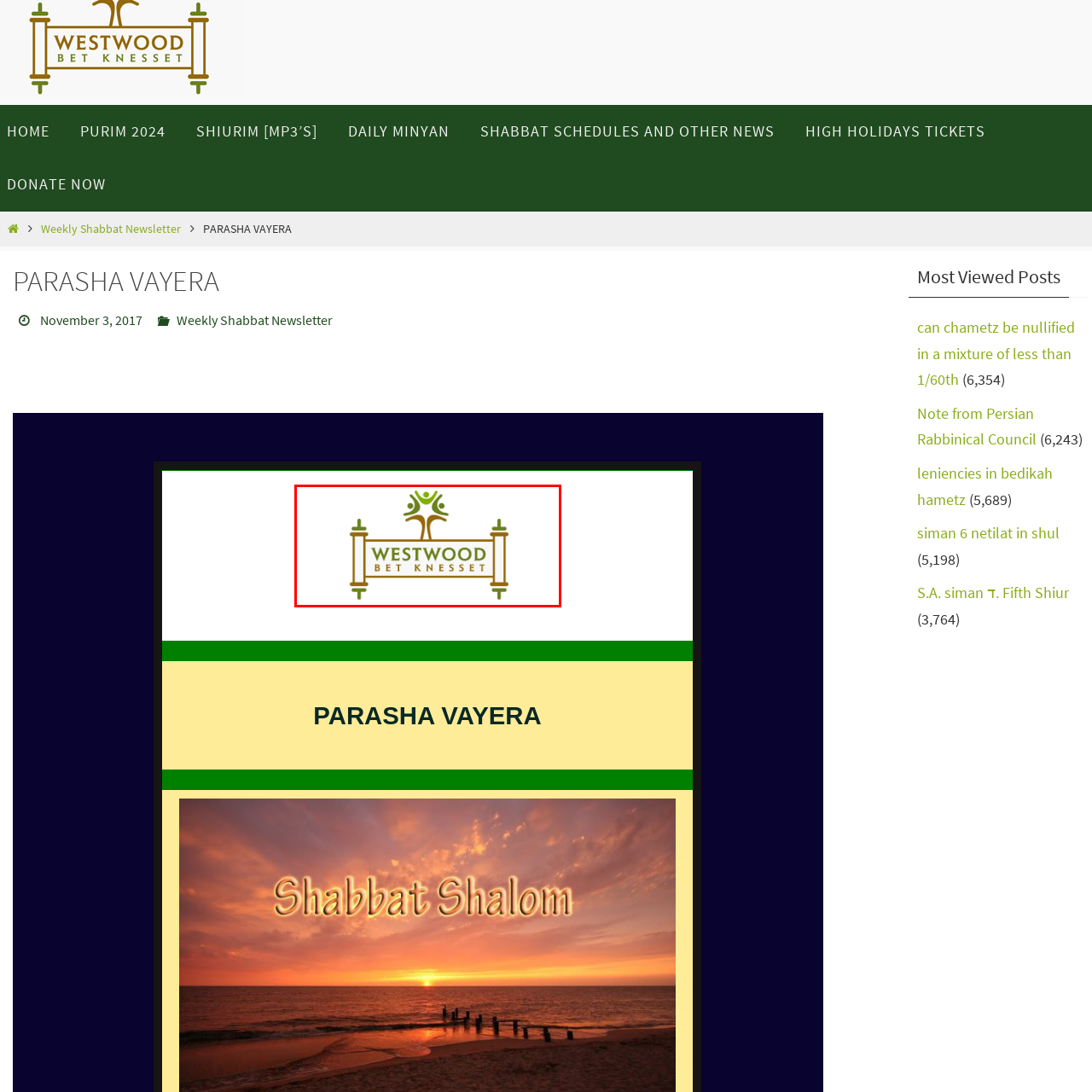Please review the portion of the image contained within the red boundary and provide a detailed answer to the subsequent question, referencing the image: What is the symbolic meaning of the tree?

The stylized depiction of a tree with figures in the logo symbolizes community and unity, which is likely a core value of the Westwood Bet Knesset organization.